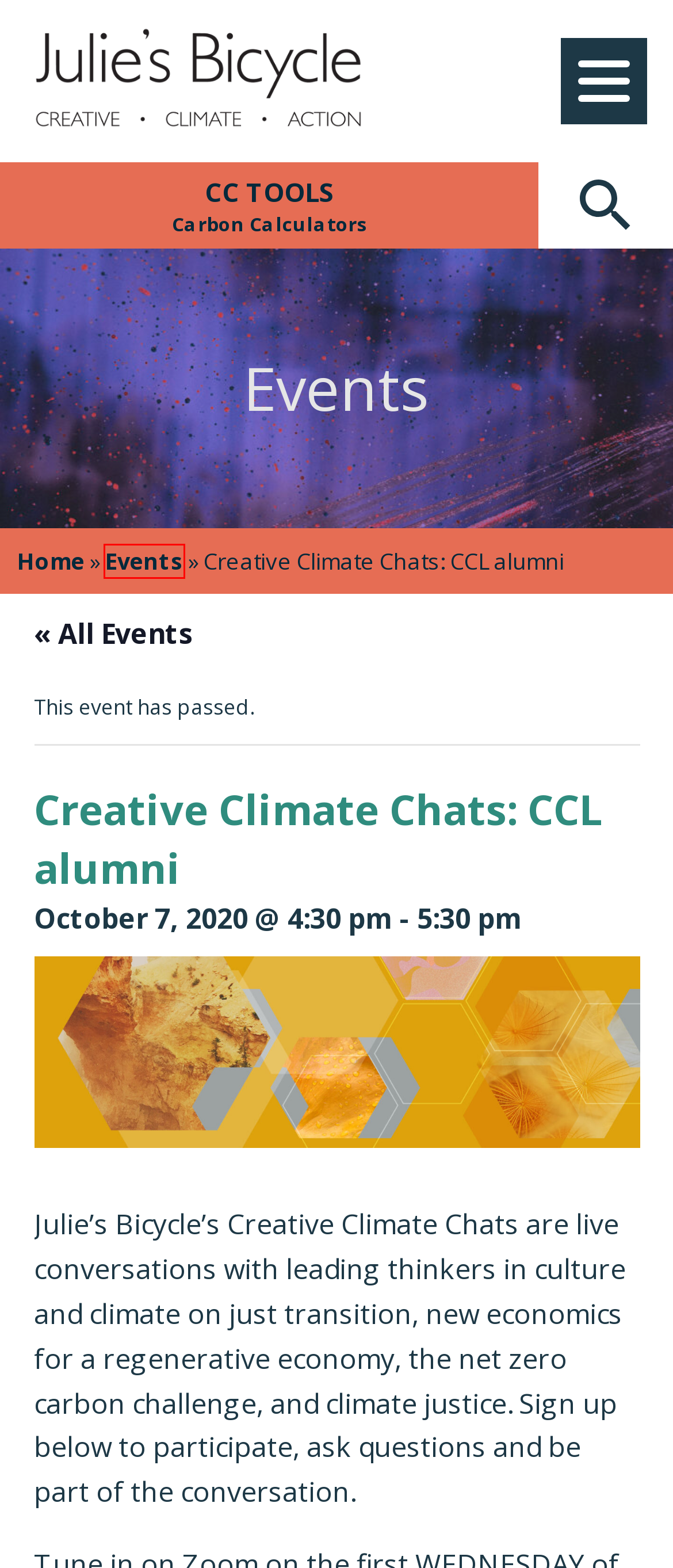You’re provided with a screenshot of a webpage that has a red bounding box around an element. Choose the best matching webpage description for the new page after clicking the element in the red box. The options are:
A. JB Story | Julie's Bicycle | Culture & Climate Non-Profit
B. Welcome to Julie's Bicycle | Homepage | Culture & Climate Non-Profit
C. A Guide for Cities to Address Environmental Impact of Cultural Events - Julie's Bicycle
D. Creative Green | Julie's Bicycle | Culture & Climate Non-Profit Network
E. Creative Climate Tools | Julie's Bicycle | Sustainability Strategy Tools
F. BFI Sustainable Screen Programme | Julie's Bicycle | Culture & Climate Non-Profit
G. Events from May 16 – October 18, 2023 – Julie's Bicycle
H. Privacy Policy - Julie's Bicycle

G